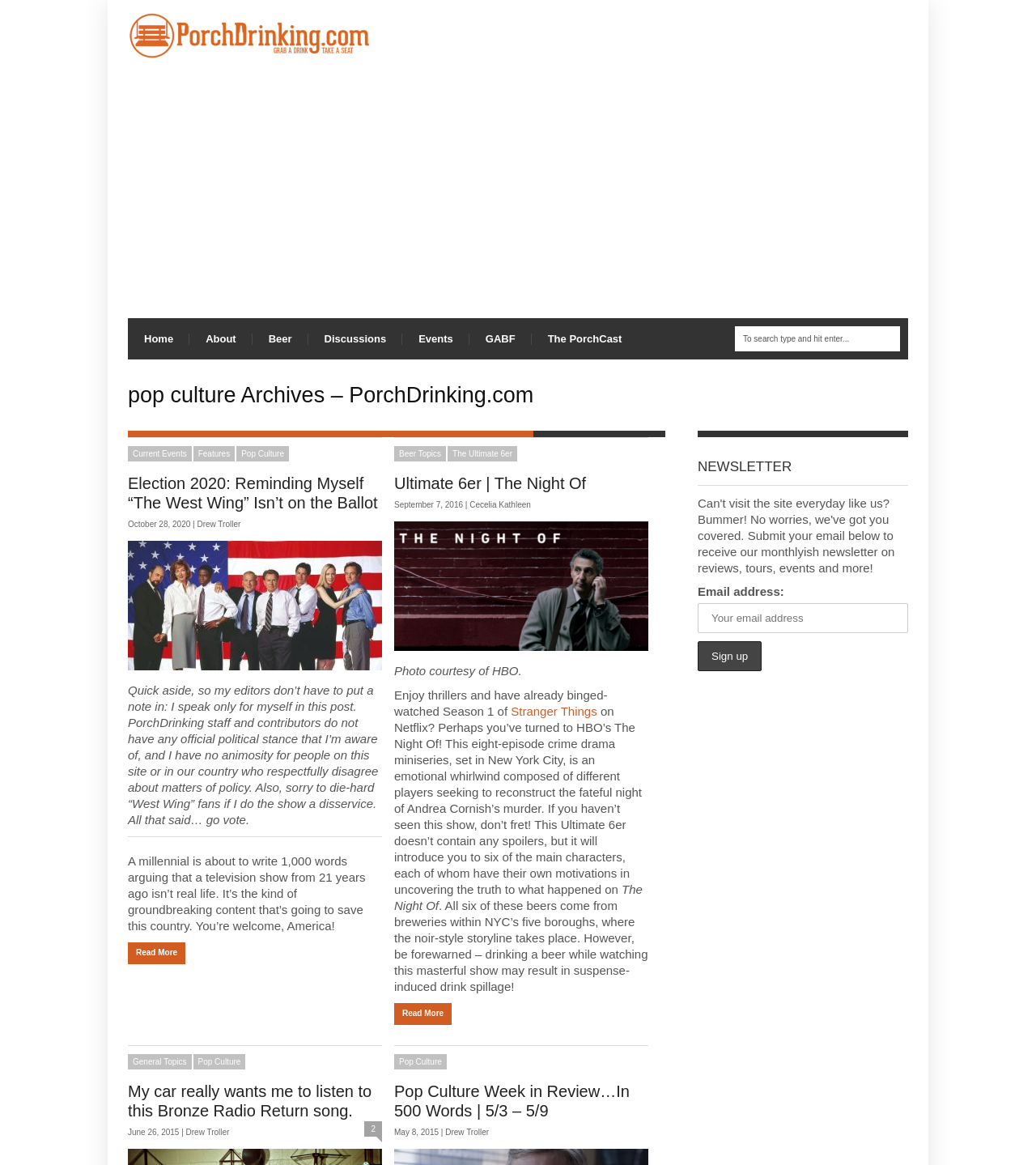Kindly provide the bounding box coordinates of the section you need to click on to fulfill the given instruction: "Search for something".

[0.709, 0.28, 0.869, 0.302]